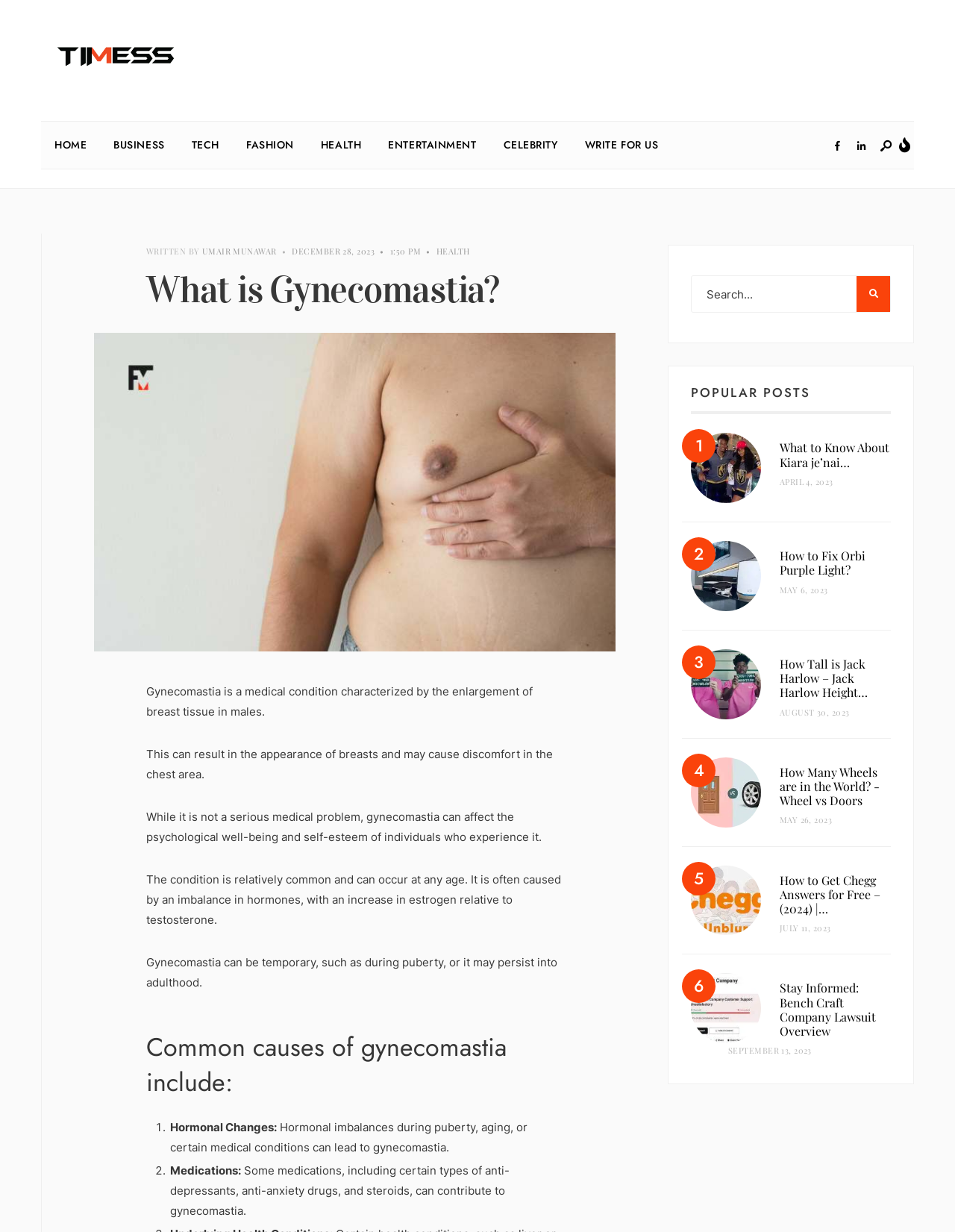What is the purpose of the textbox at the top right corner?
Please look at the screenshot and answer in one word or a short phrase.

Search